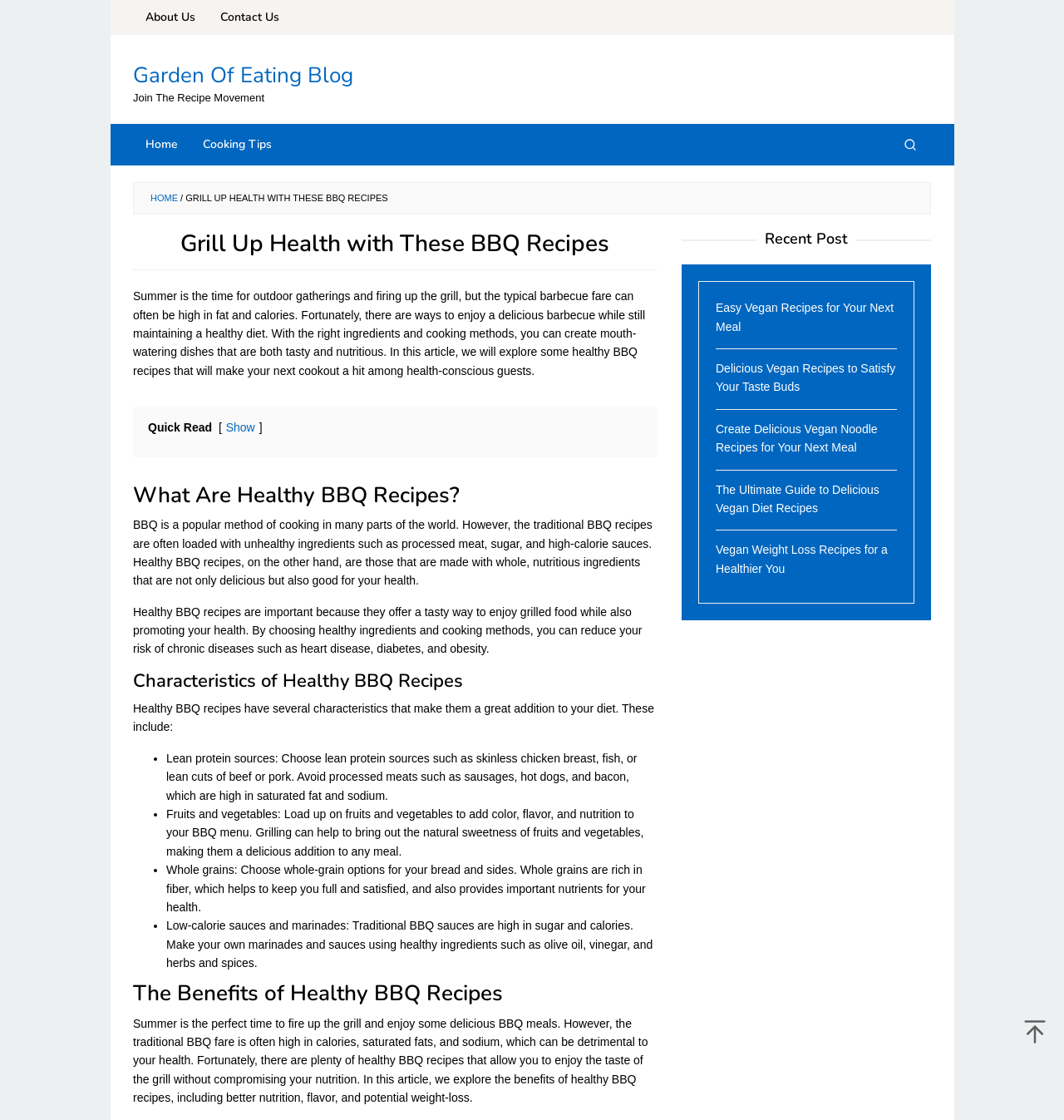Provide a brief response to the question using a single word or phrase: 
What are some characteristics of healthy BBQ recipes?

Lean protein, fruits, and veggies